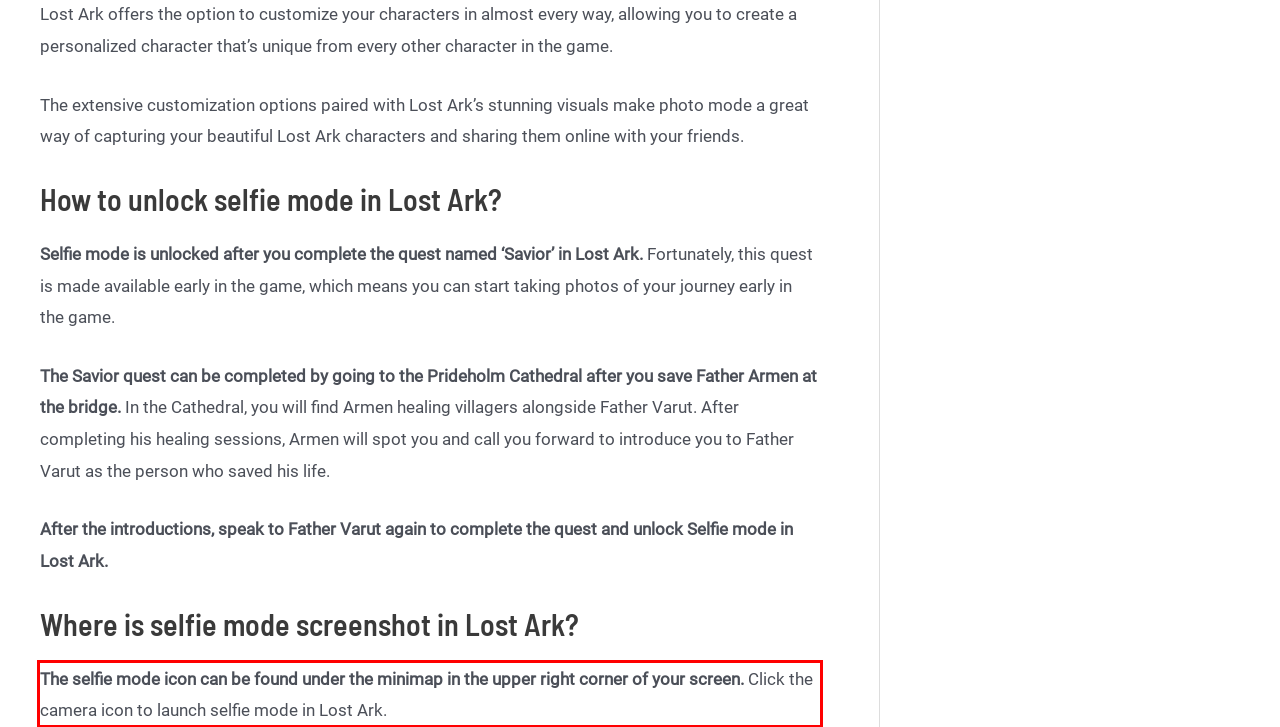Observe the screenshot of the webpage that includes a red rectangle bounding box. Conduct OCR on the content inside this red bounding box and generate the text.

The selfie mode icon can be found under the minimap in the upper right corner of your screen. Click the camera icon to launch selfie mode in Lost Ark.